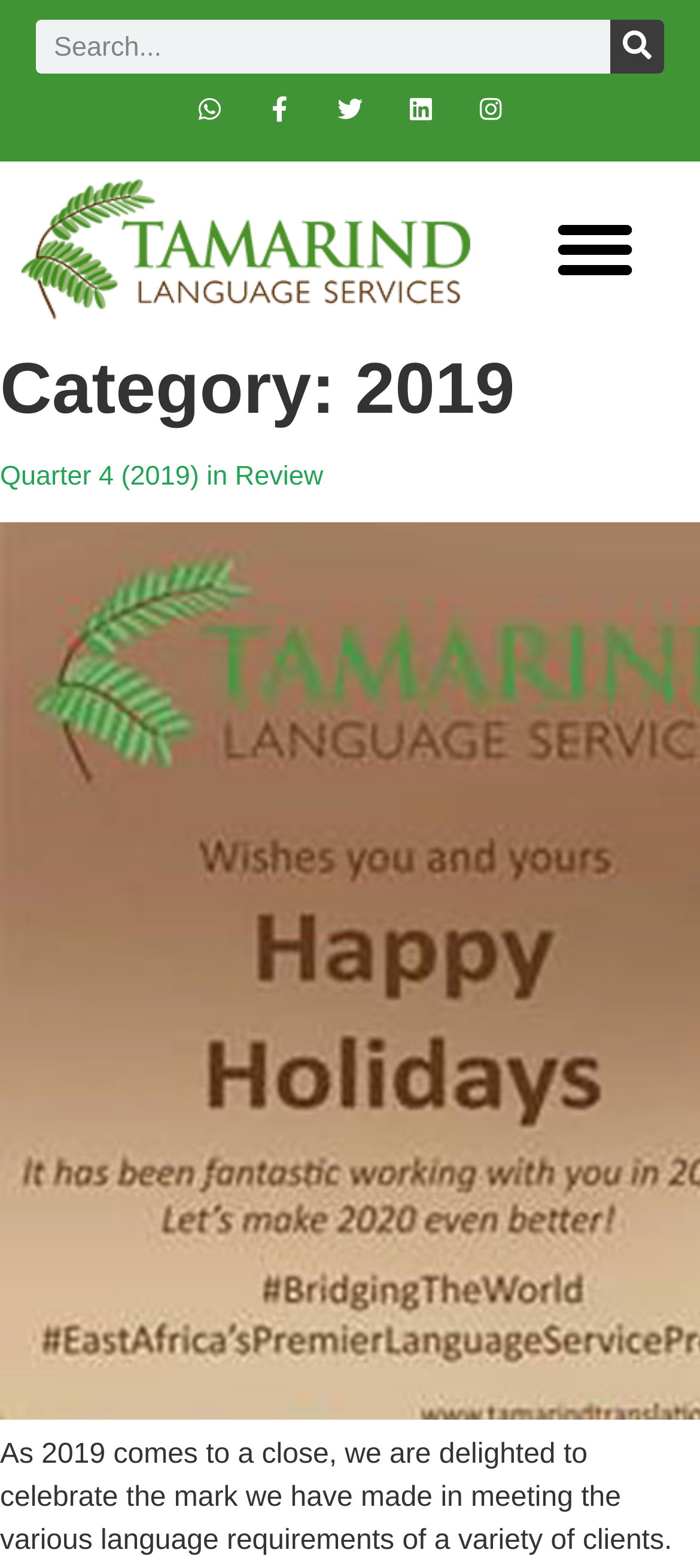Please give a one-word or short phrase response to the following question: 
Is the menu toggle button expanded?

No